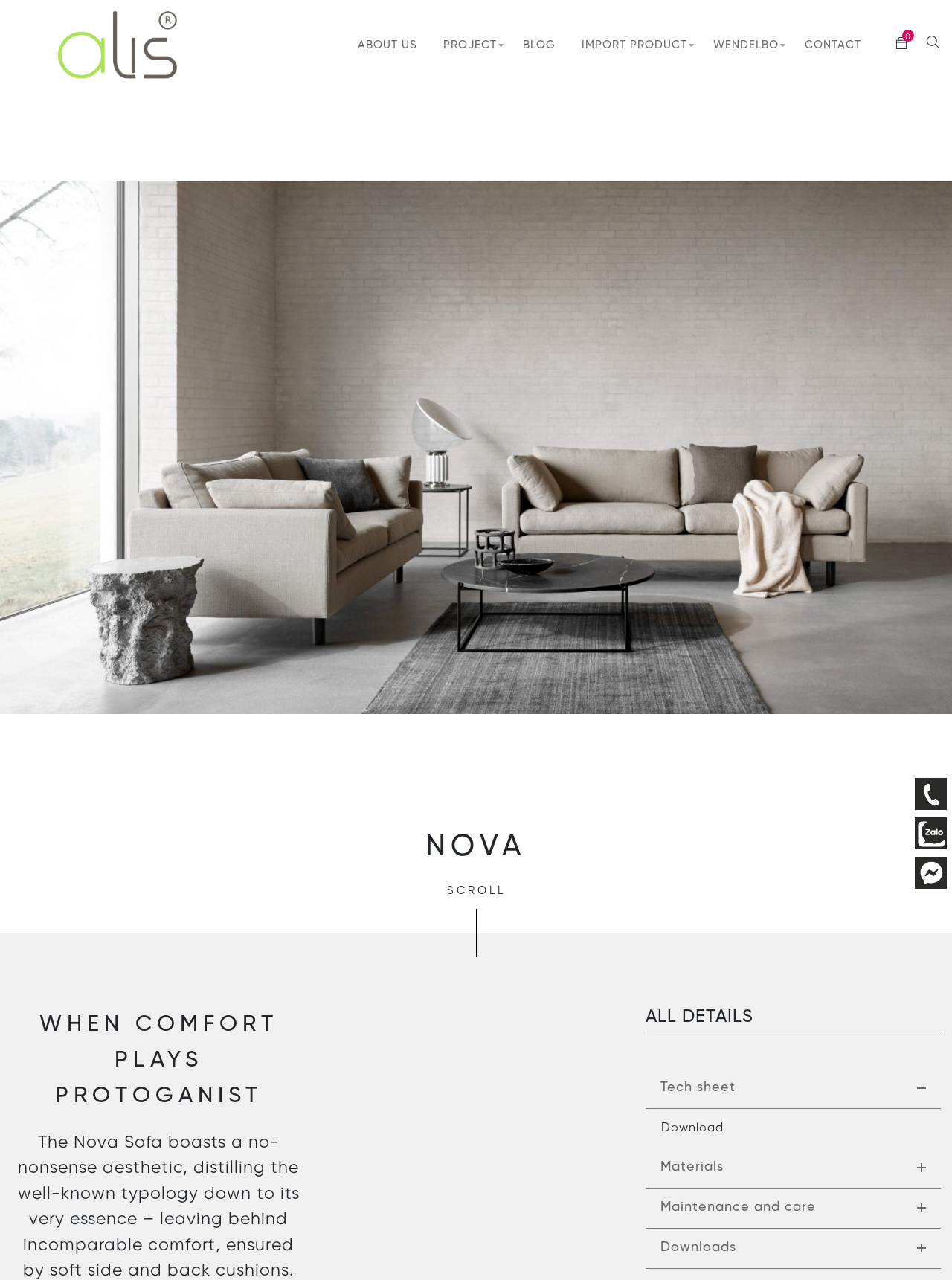Determine the bounding box coordinates for the clickable element to execute this instruction: "Read the article about Bitcoin custody plans". Provide the coordinates as four float numbers between 0 and 1, i.e., [left, top, right, bottom].

None